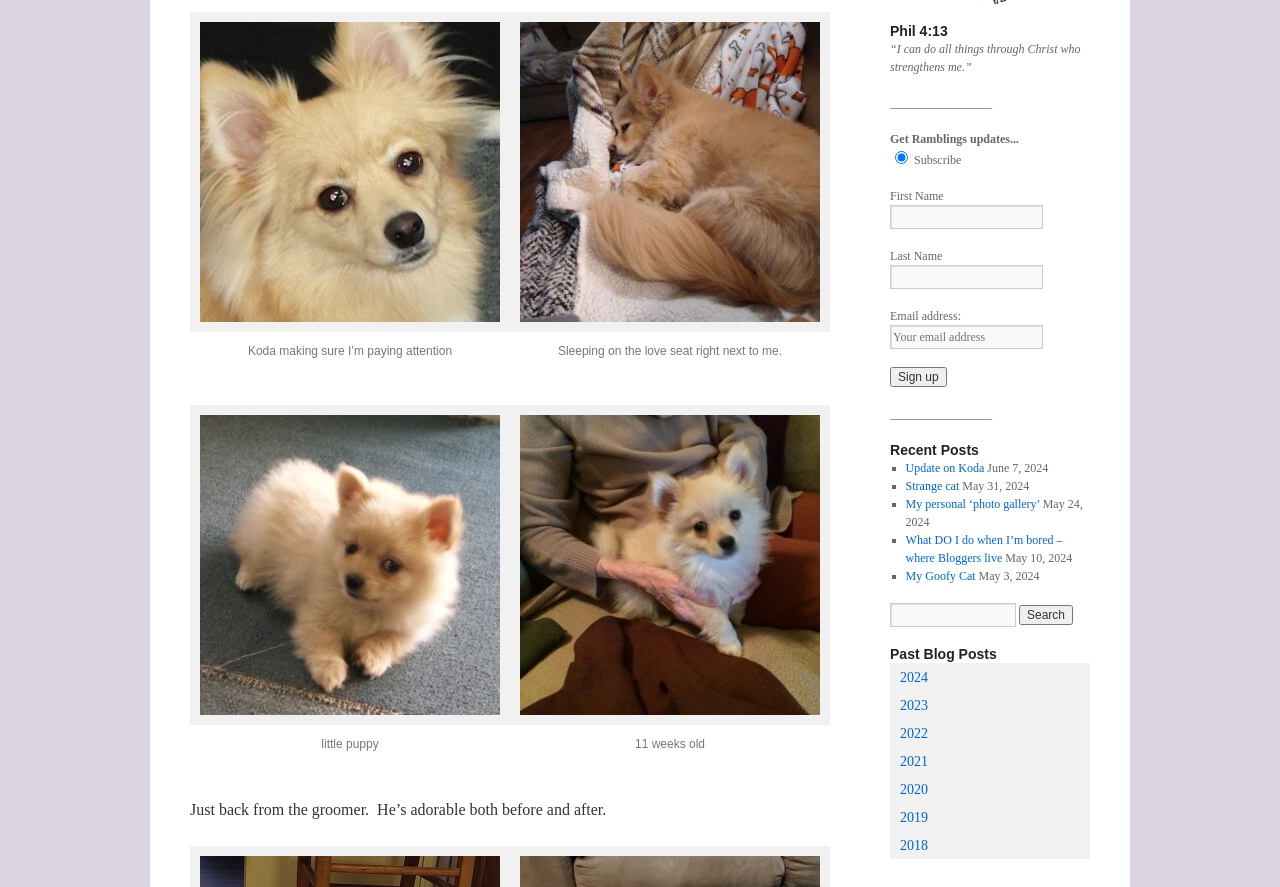Identify the bounding box coordinates for the UI element that matches this description: "value="Search"".

[0.796, 0.683, 0.838, 0.705]